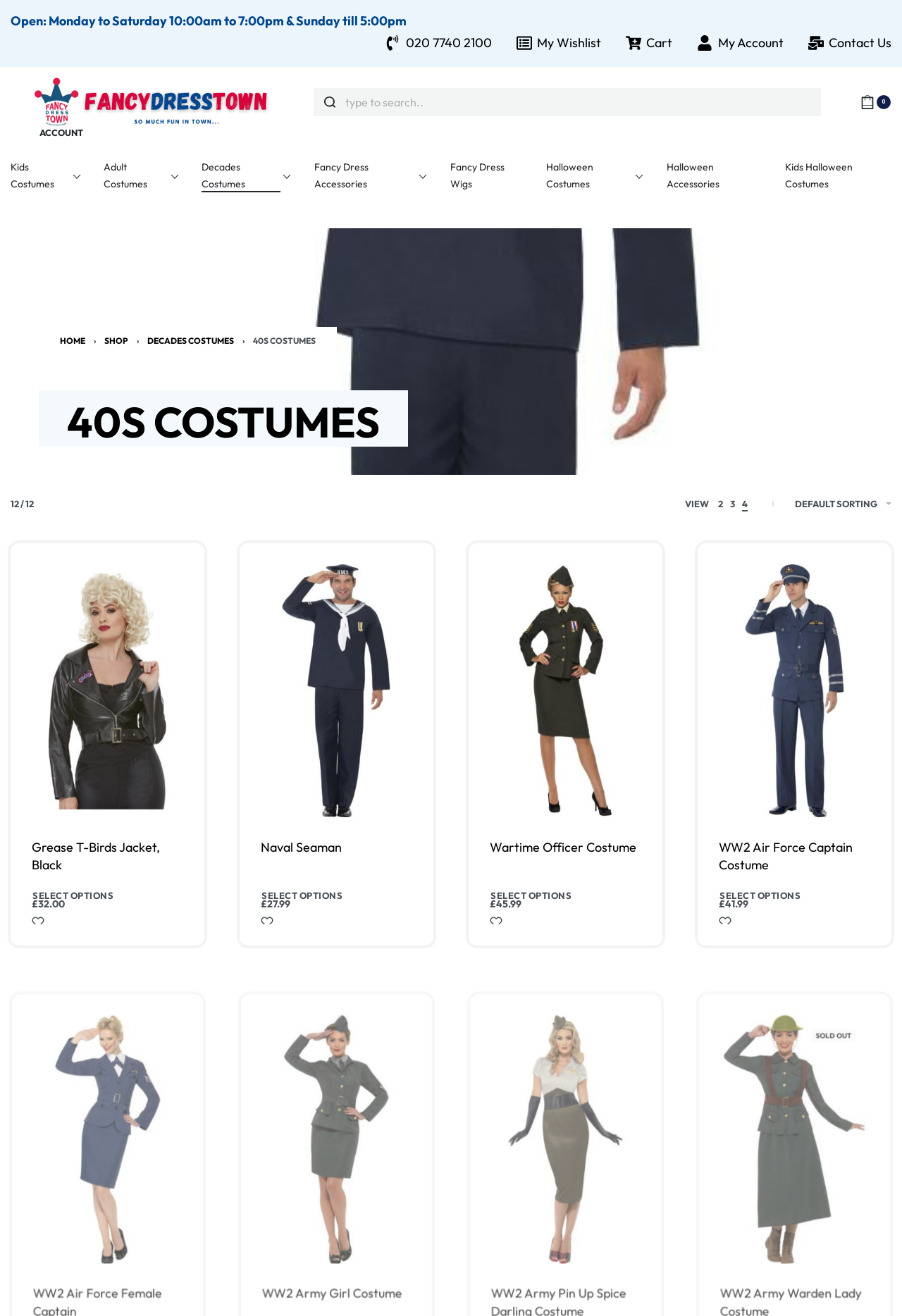Please find and report the bounding box coordinates of the element to click in order to perform the following action: "Quick view Naval Seaman". The coordinates should be expressed as four float numbers between 0 and 1, in the format [left, top, right, bottom].

[0.391, 0.685, 0.454, 0.697]